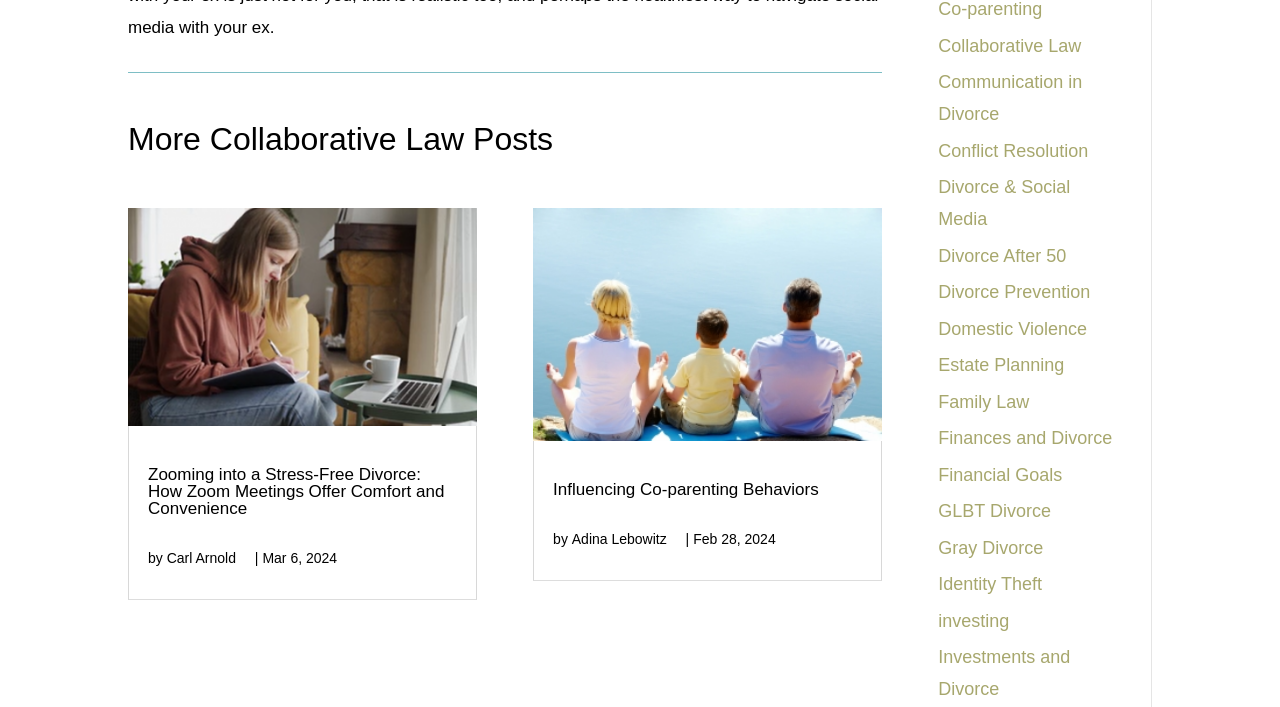Find the bounding box of the UI element described as: "Finances and Divorce". The bounding box coordinates should be given as four float values between 0 and 1, i.e., [left, top, right, bottom].

[0.733, 0.606, 0.869, 0.648]